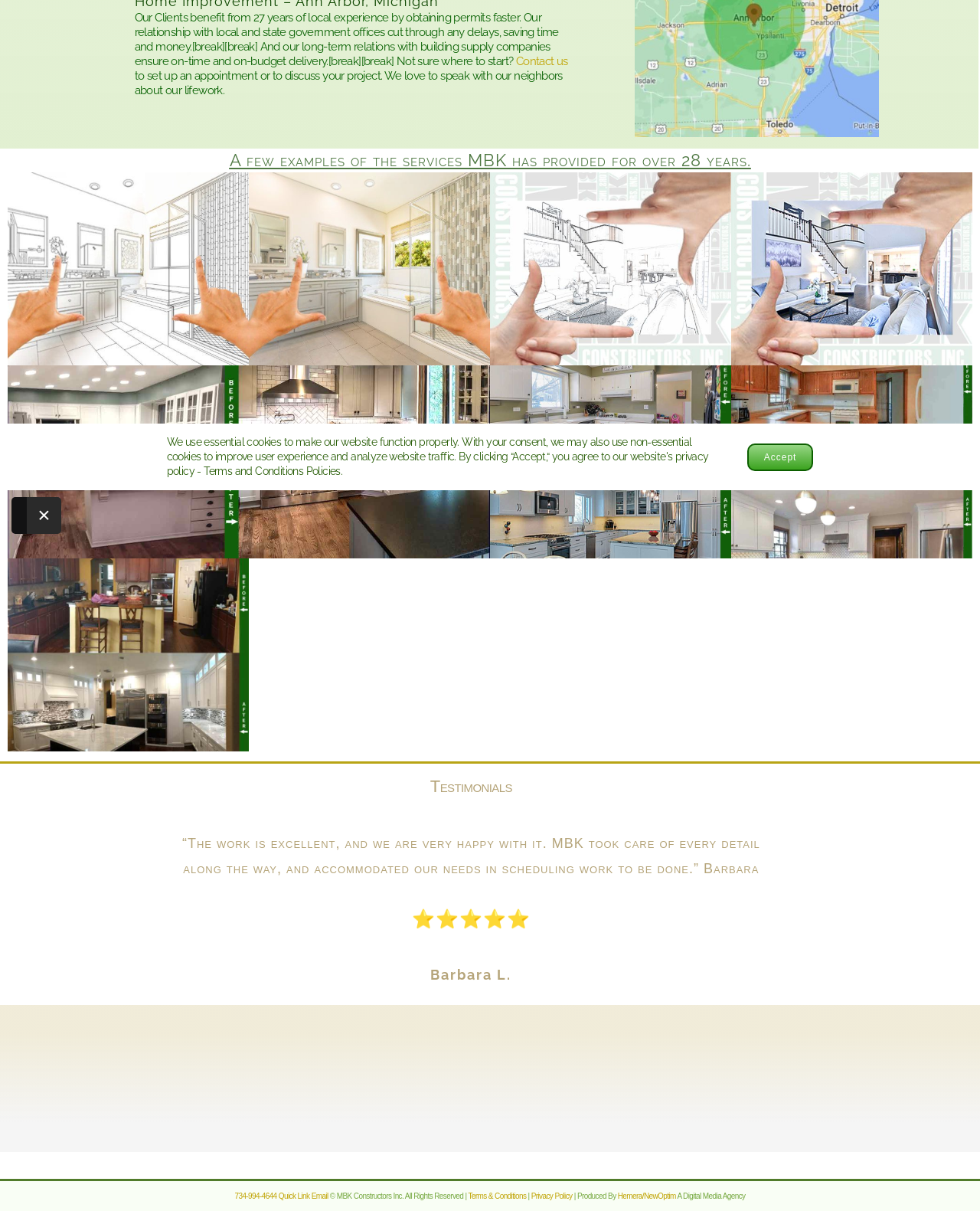Provide the bounding box coordinates of the HTML element described as: "Privacy Policy". The bounding box coordinates should be four float numbers between 0 and 1, i.e., [left, top, right, bottom].

[0.542, 0.984, 0.584, 0.991]